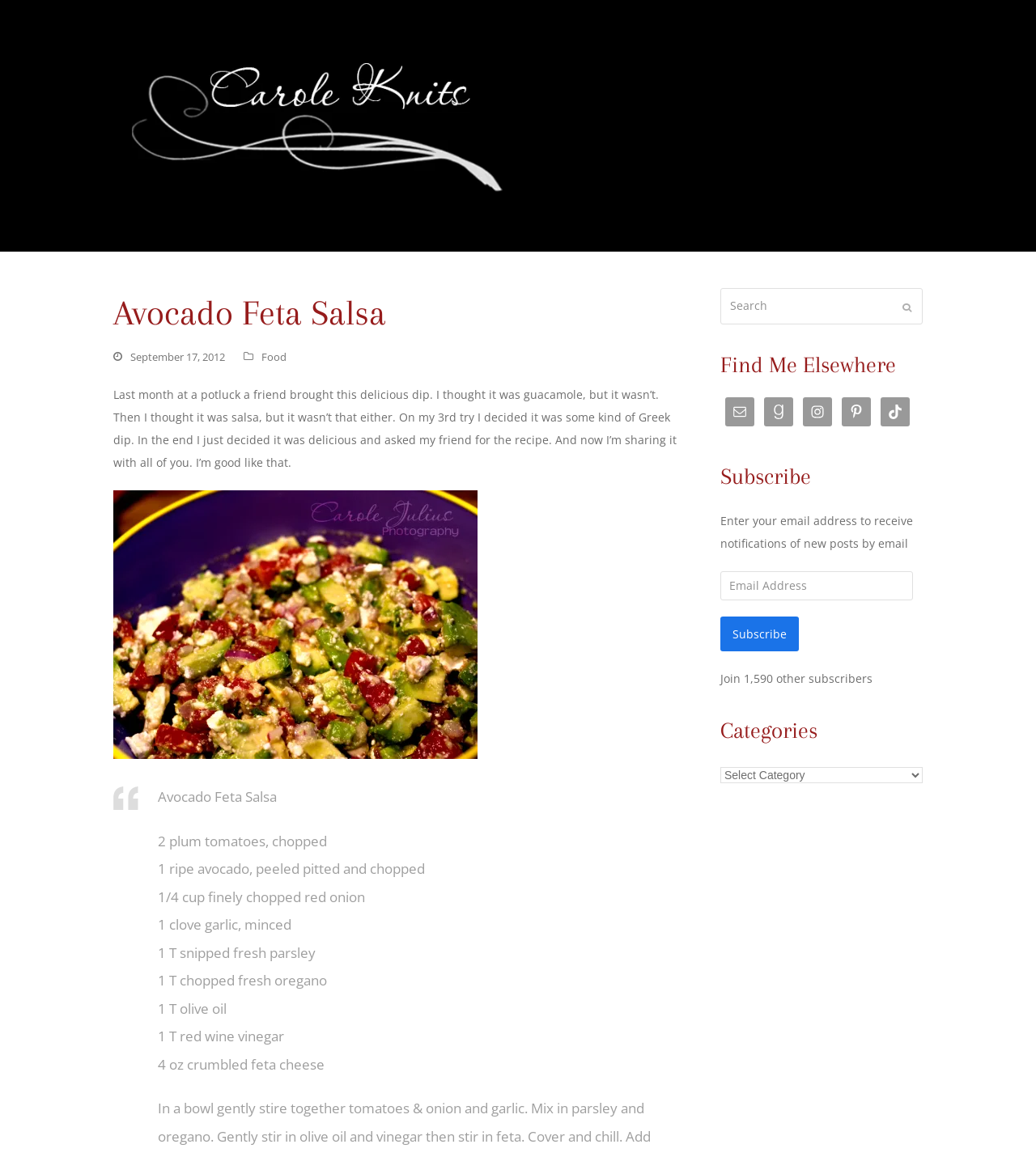Find the bounding box coordinates of the element to click in order to complete the given instruction: "Click the 'Carole Knits Blog Logo' link."

[0.121, 0.101, 0.488, 0.114]